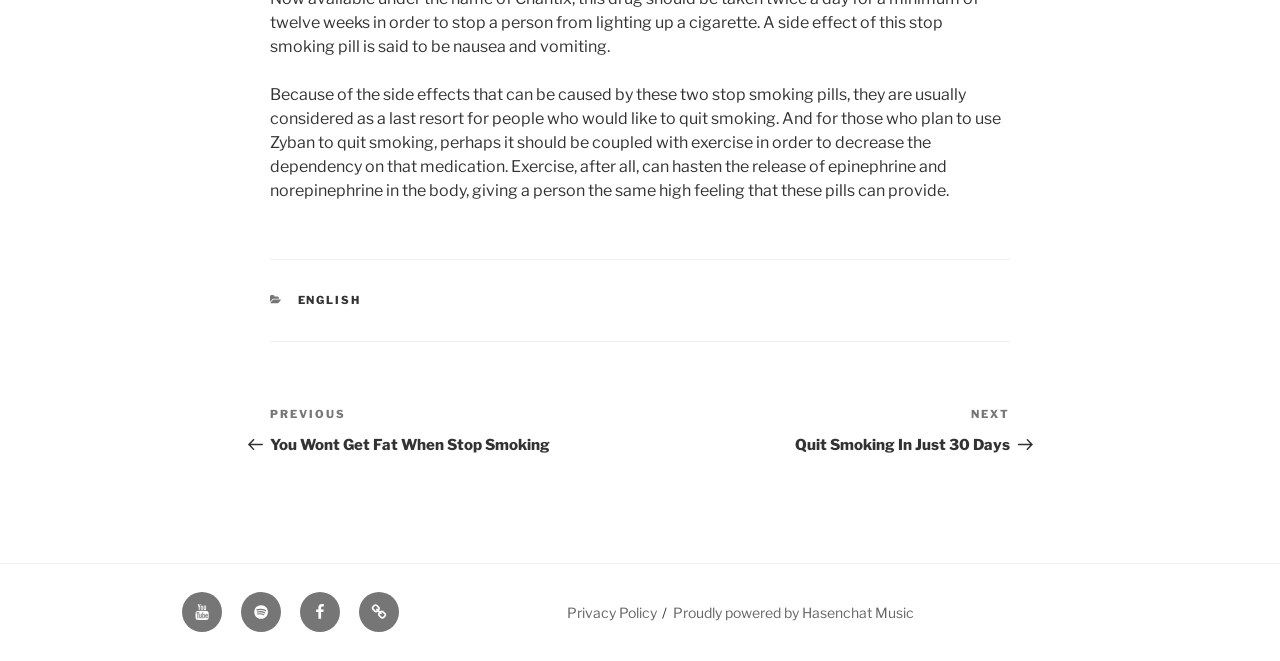Find the bounding box coordinates of the clickable area that will achieve the following instruction: "View next post".

[0.5, 0.614, 0.789, 0.687]